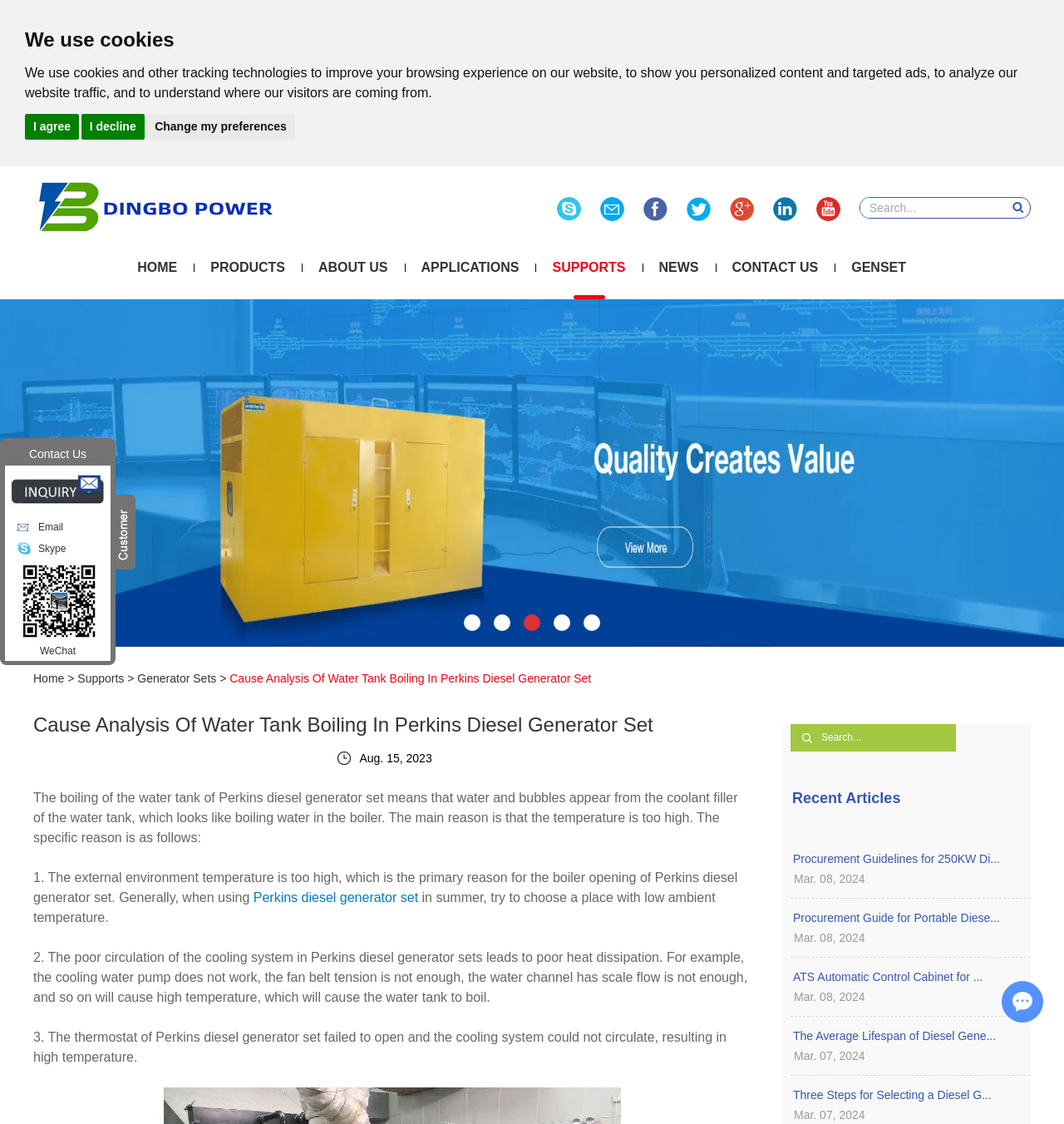Please identify the coordinates of the bounding box that should be clicked to fulfill this instruction: "Contact us through email".

[0.016, 0.459, 0.093, 0.478]